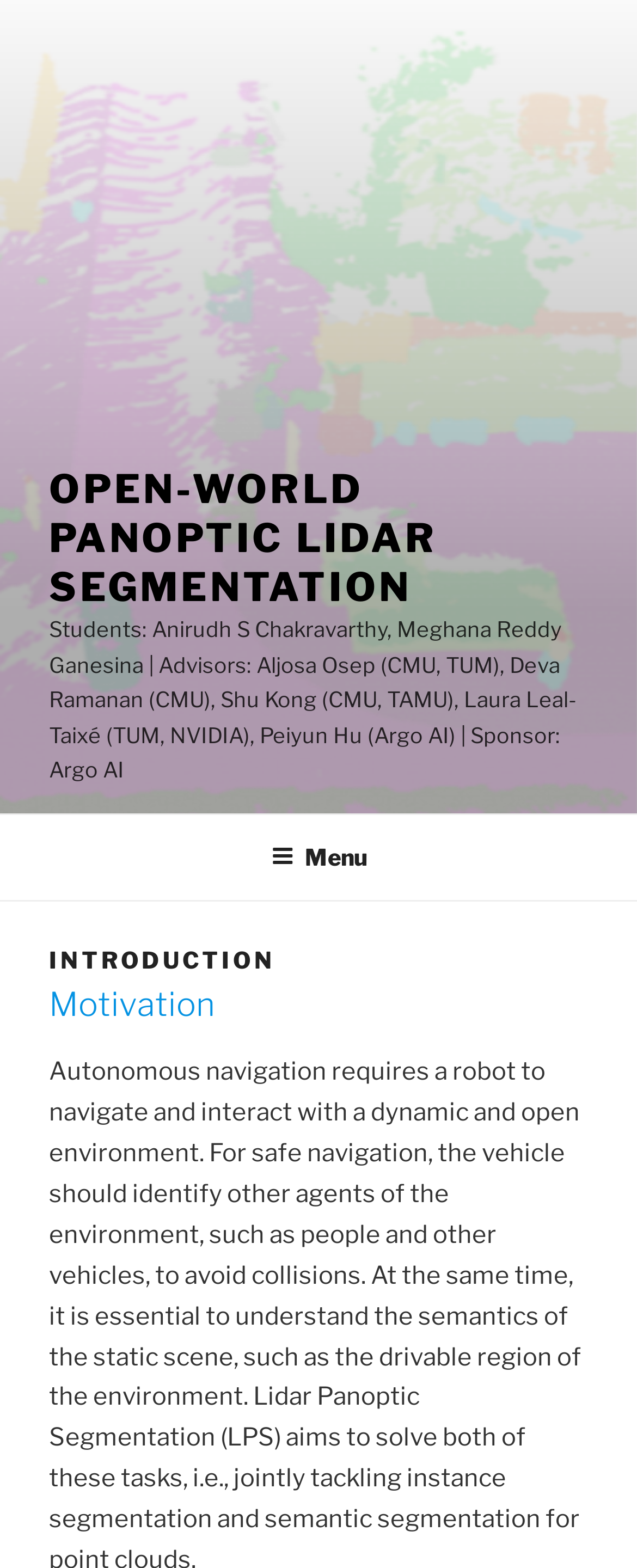Please determine the bounding box of the UI element that matches this description: Open-world Panoptic LiDAR Segmentation. The coordinates should be given as (top-left x, top-left y, bottom-right x, bottom-right y), with all values between 0 and 1.

[0.077, 0.297, 0.687, 0.39]